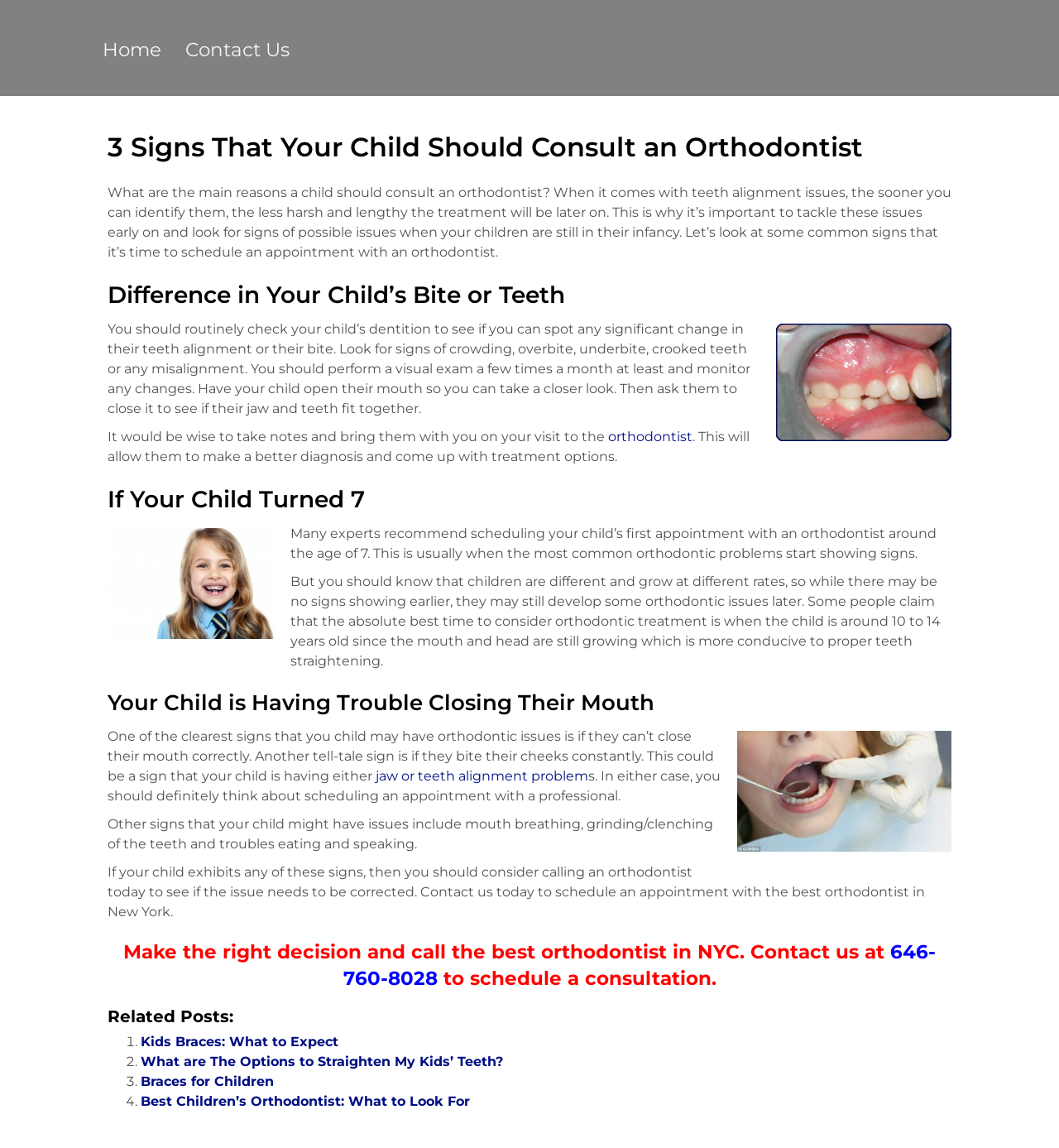Show the bounding box coordinates for the HTML element as described: "jaw or teeth alignment problem".

[0.352, 0.669, 0.555, 0.682]